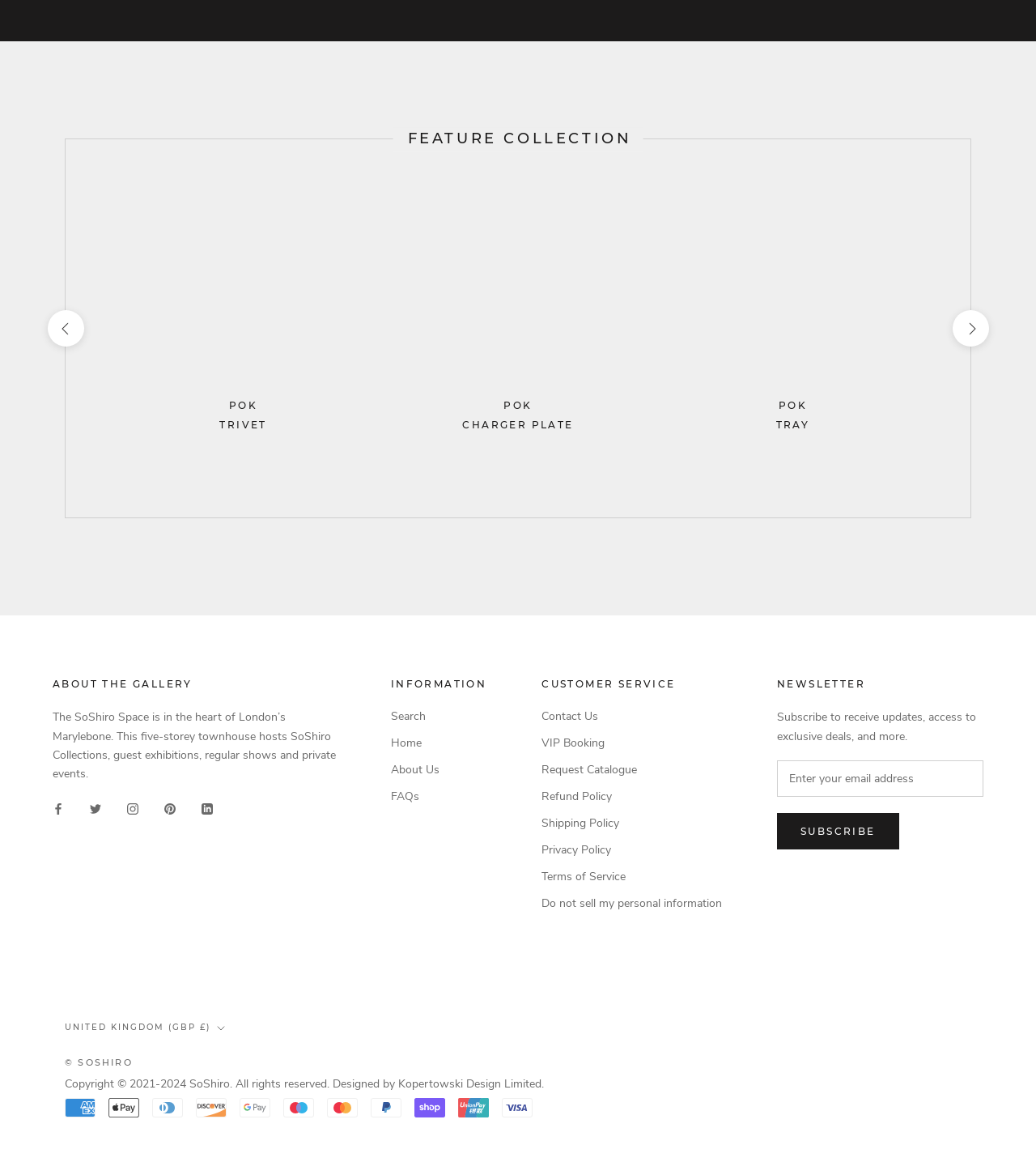Please give a concise answer to this question using a single word or phrase: 
What is the name of the gallery?

SoShiro Space